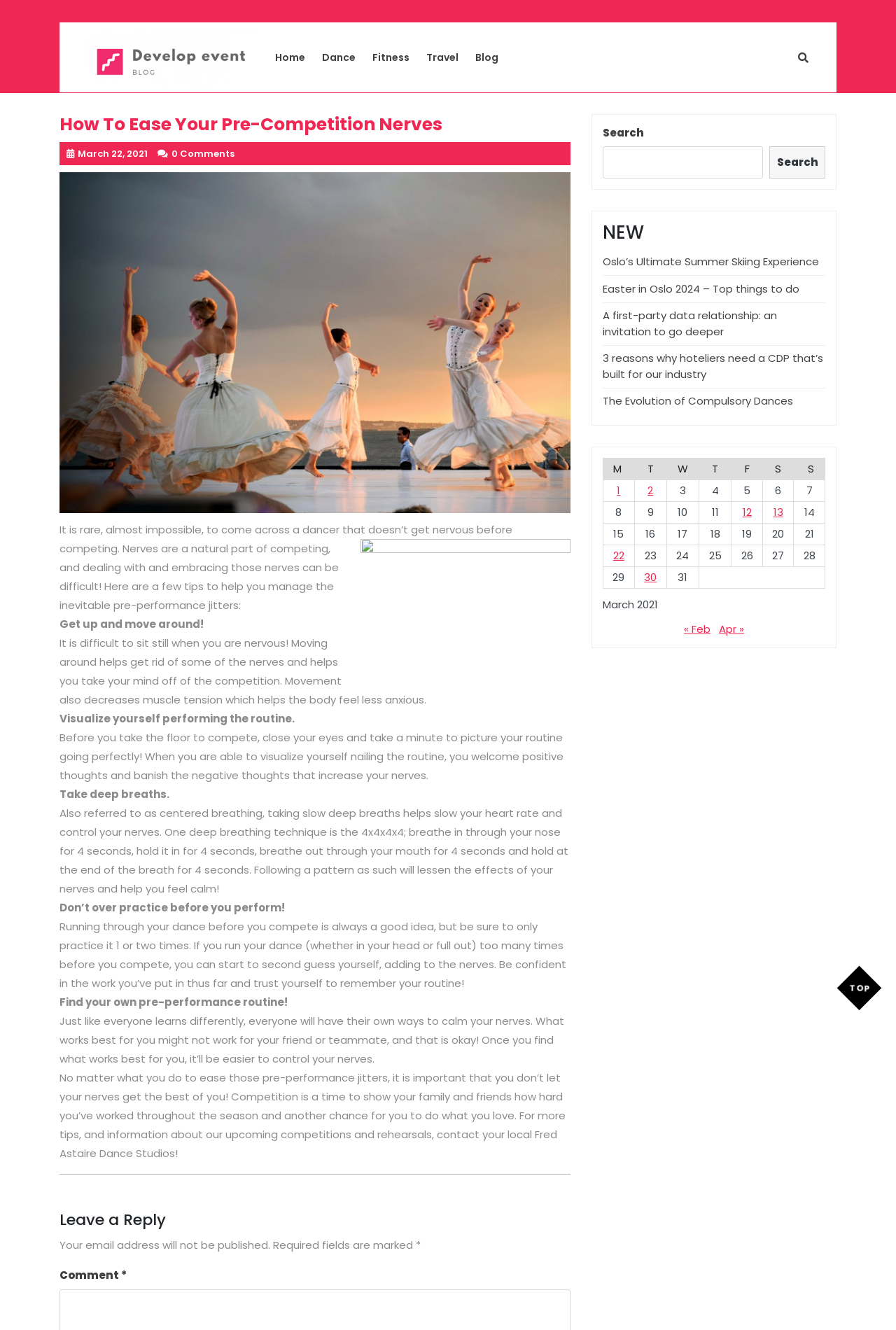Refer to the screenshot and answer the following question in detail:
What is the purpose of visualizing yourself performing the routine?

According to the article, visualizing yourself performing the routine helps to welcome positive thoughts and banish negative thoughts that increase nerves. This is mentioned in the section 'Visualize yourself performing the routine'.